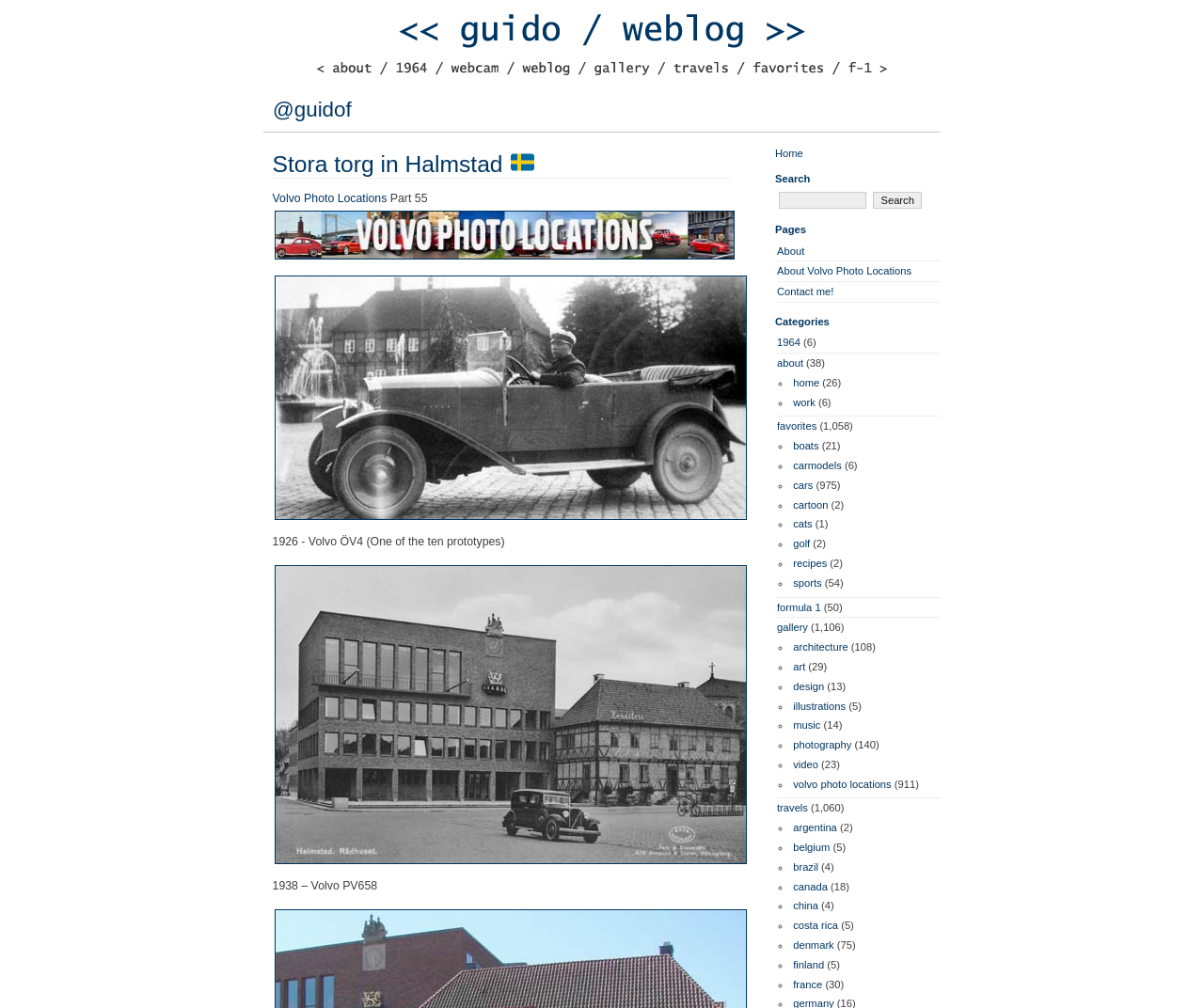What is the text of the first link on the webpage?
Please provide a single word or phrase as your answer based on the screenshot.

home